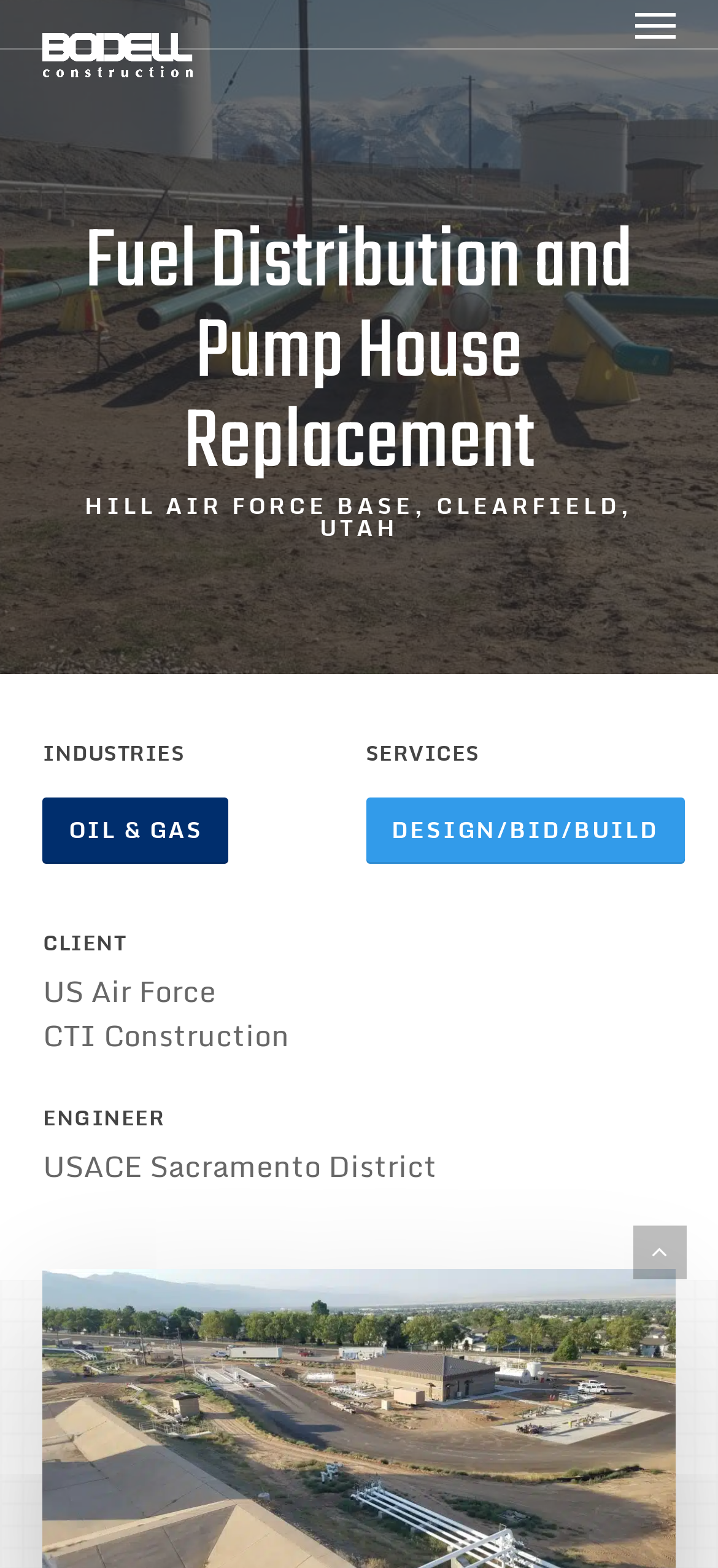Determine the bounding box coordinates (top-left x, top-left y, bottom-right x, bottom-right y) of the UI element described in the following text: Design/Bid/Build

[0.509, 0.509, 0.953, 0.551]